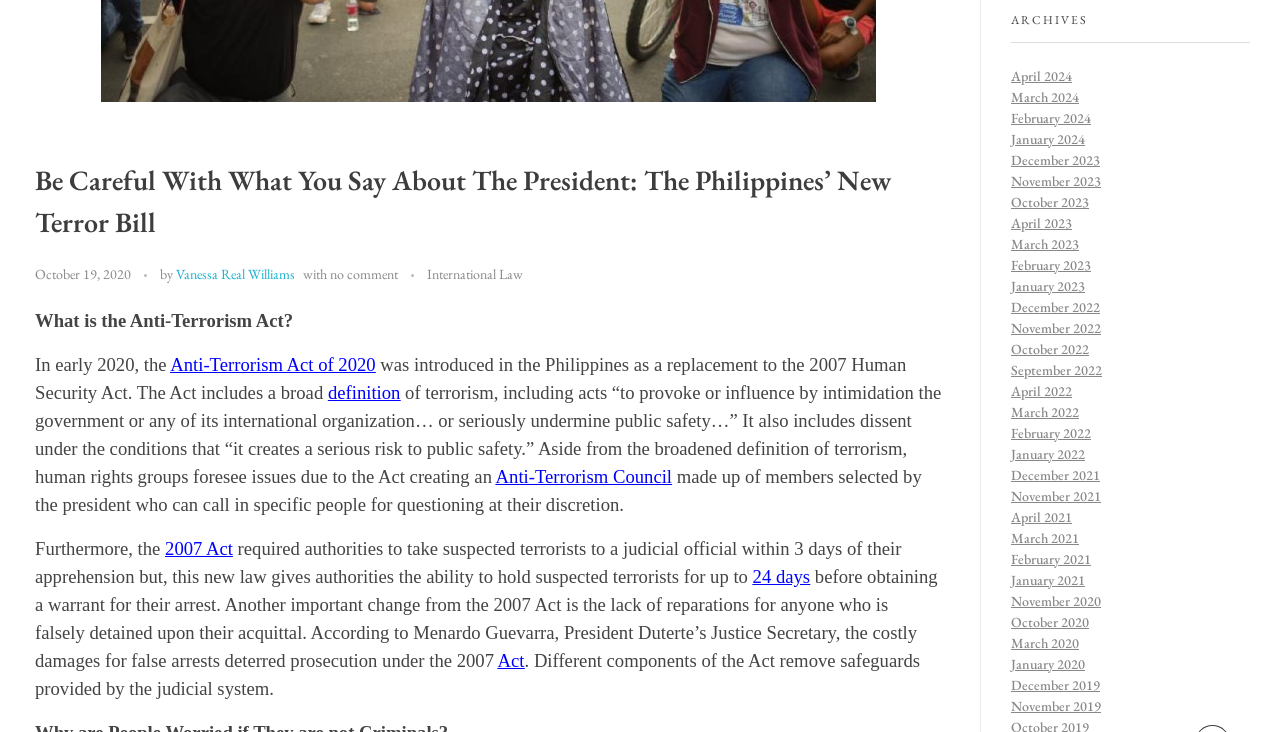Determine the bounding box coordinates in the format (top-left x, top-left y, bottom-right x, bottom-right y). Ensure all values are floating point numbers between 0 and 1. Identify the bounding box of the UI element described by: Vanessa Real Williams

[0.138, 0.361, 0.23, 0.386]